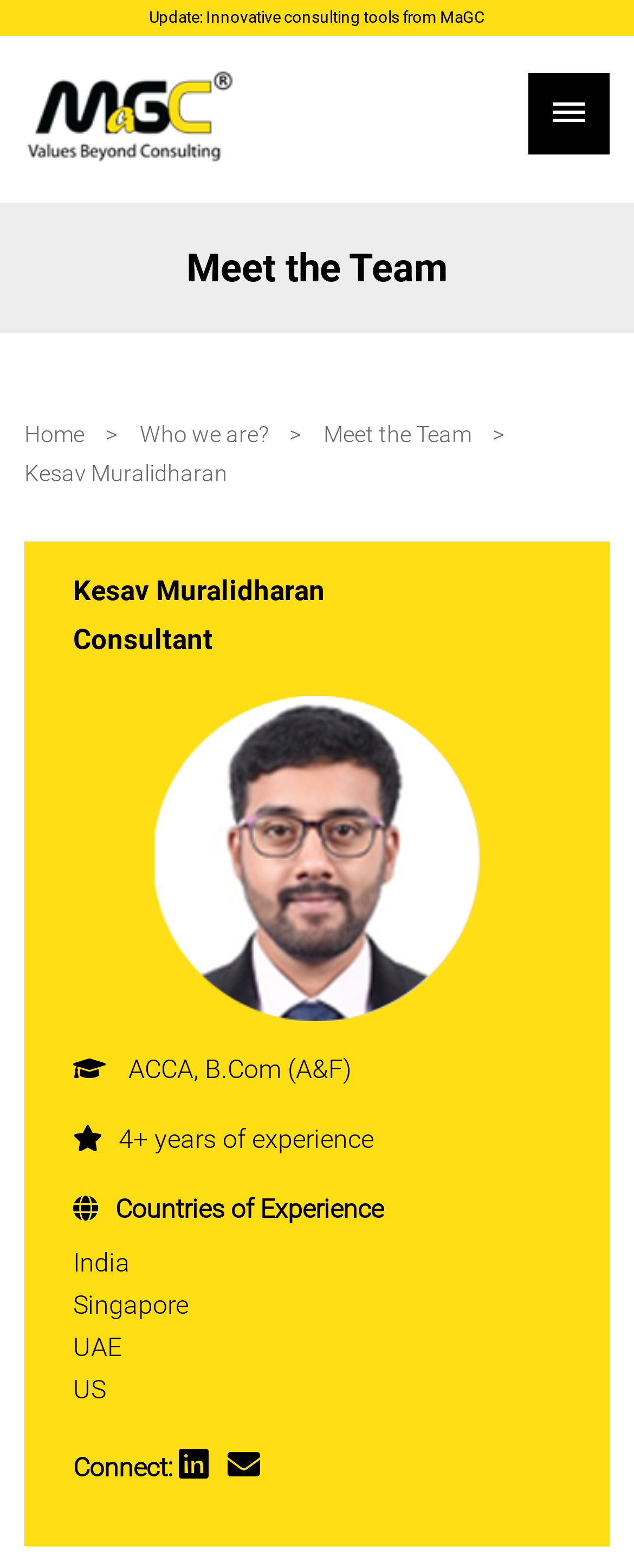Extract the bounding box coordinates of the UI element described by: "Meet the Team". The coordinates should include four float numbers ranging from 0 to 1, e.g., [left, top, right, bottom].

[0.0, 0.124, 1.0, 0.186]